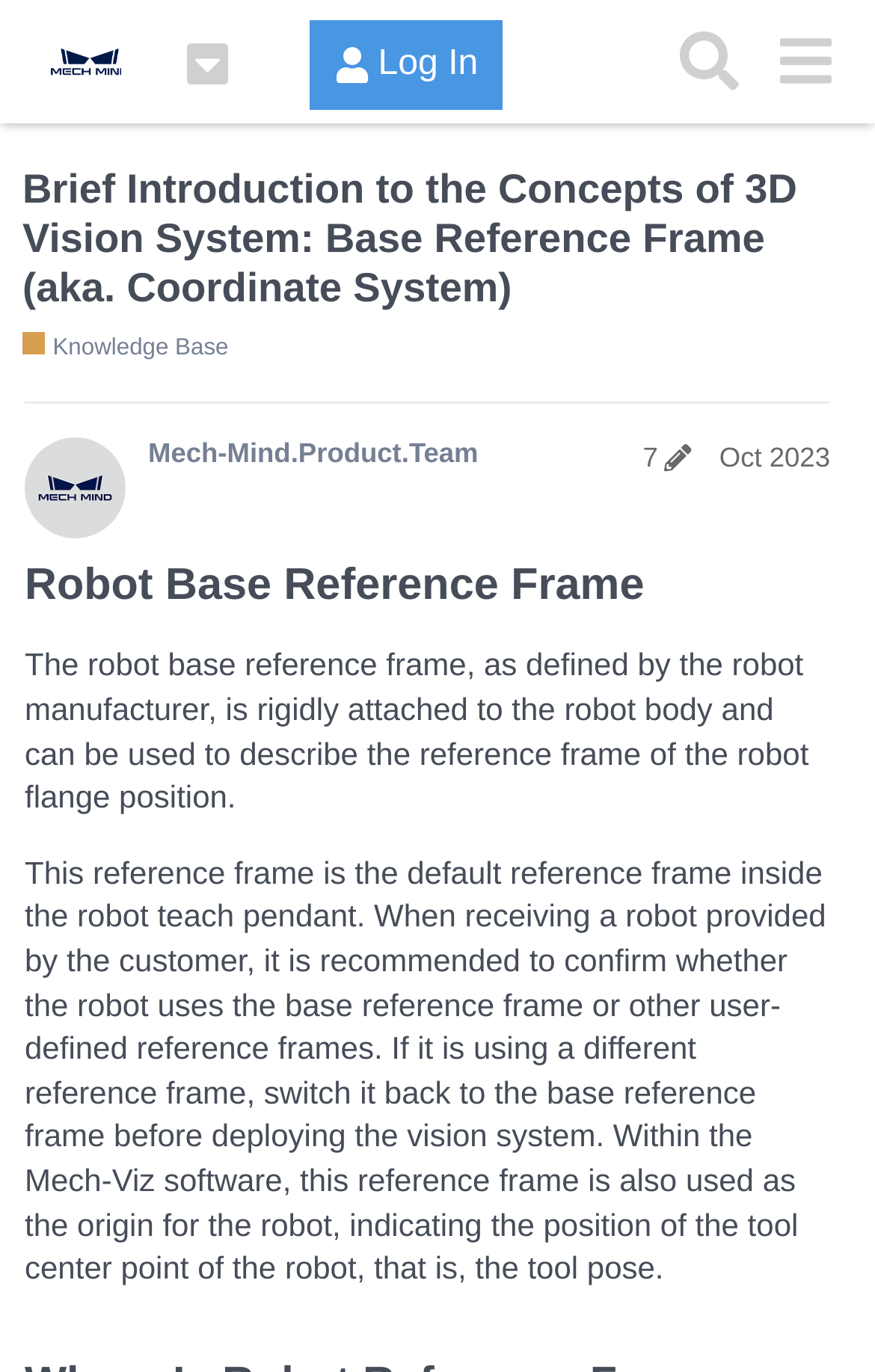What is the purpose of the base reference frame?
Analyze the image and deliver a detailed answer to the question.

According to the webpage, the base reference frame is used to describe the reference frame of the robot flange position. This is stated in the paragraph that explains the concept of the base reference frame.